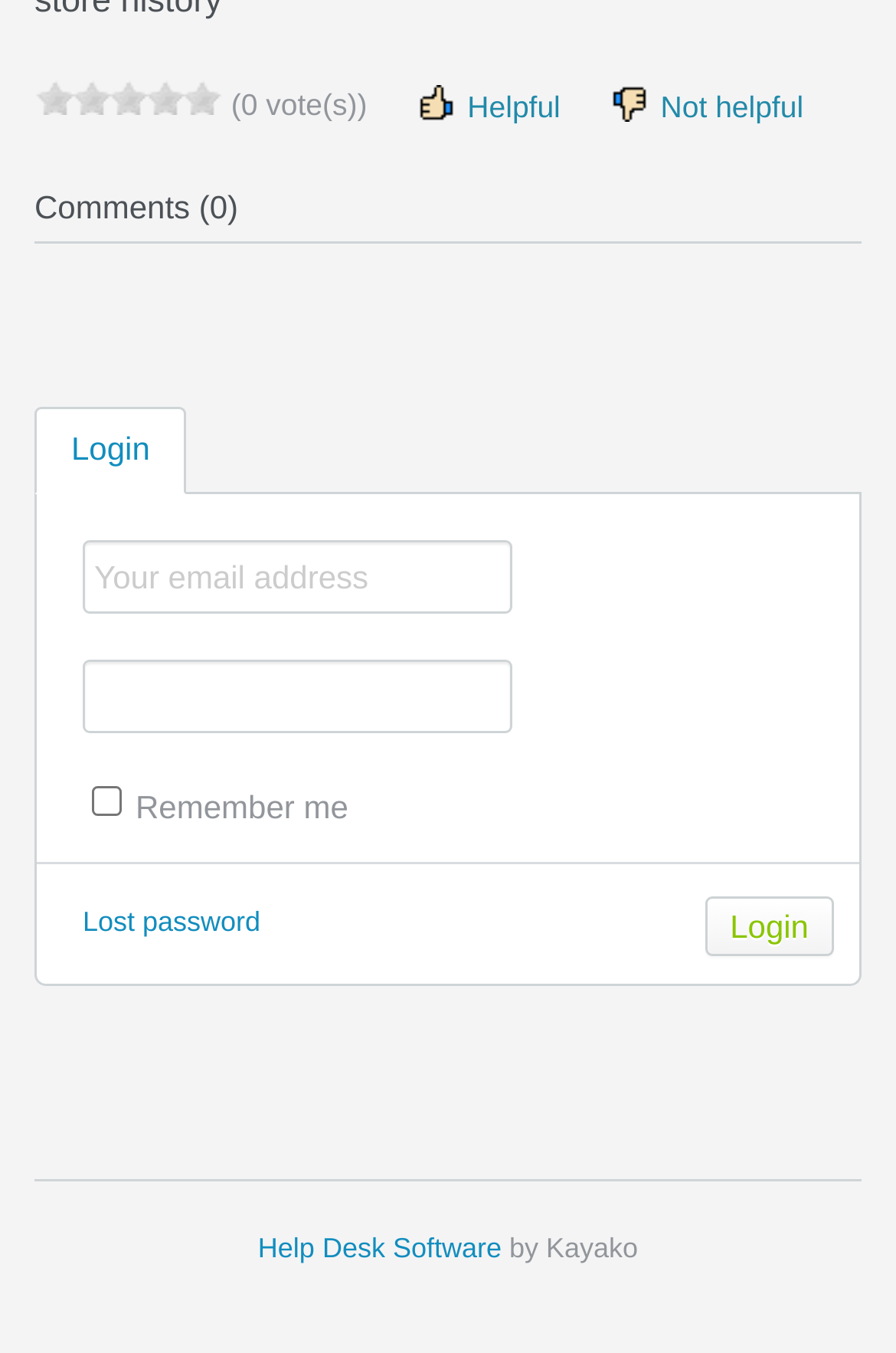What is the name of the help desk software?
Answer the question with detailed information derived from the image.

The static text 'by Kayako' at the bottom of the webpage indicates that the help desk software is named Kayako.